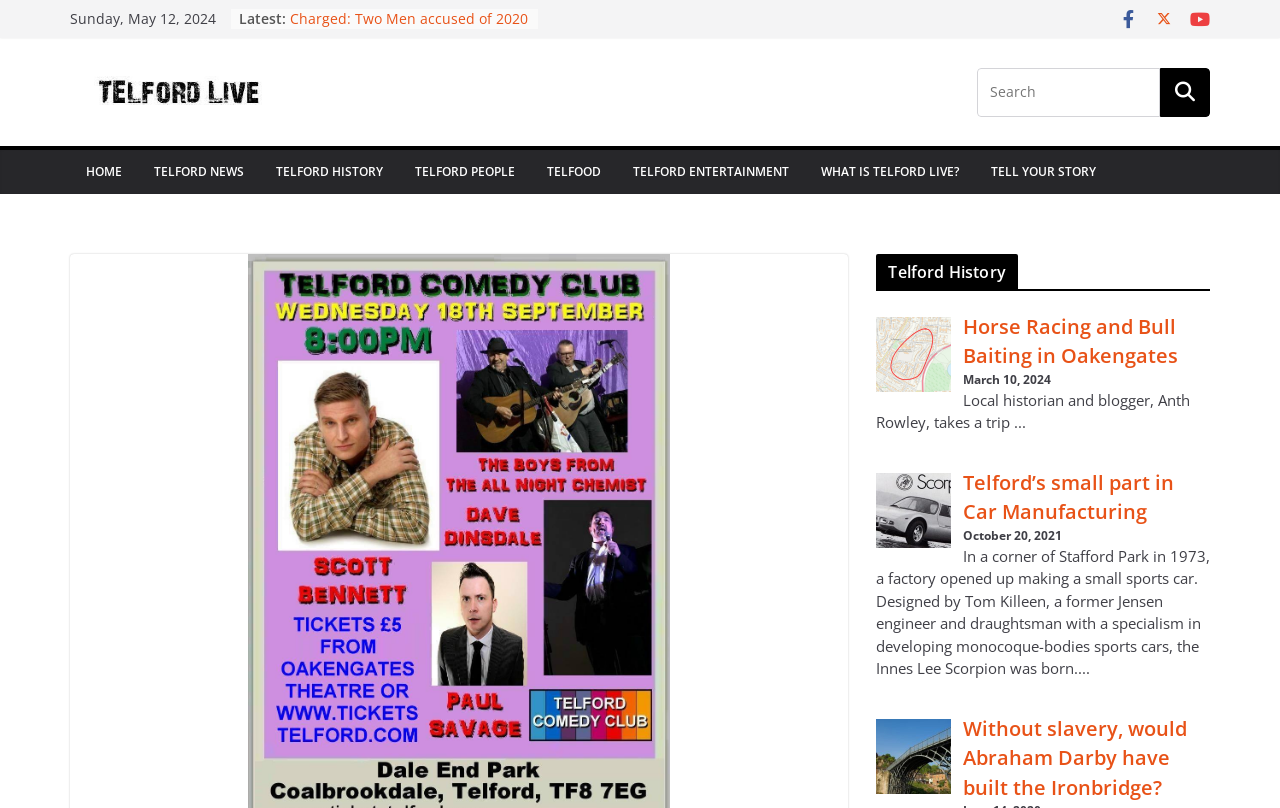What is the name of the local historian mentioned in the article?
Using the image, elaborate on the answer with as much detail as possible.

I read the article 'Horse Racing and Bull Baiting in Oakengates' and found that it is written by a local historian and blogger named Anth Rowley.